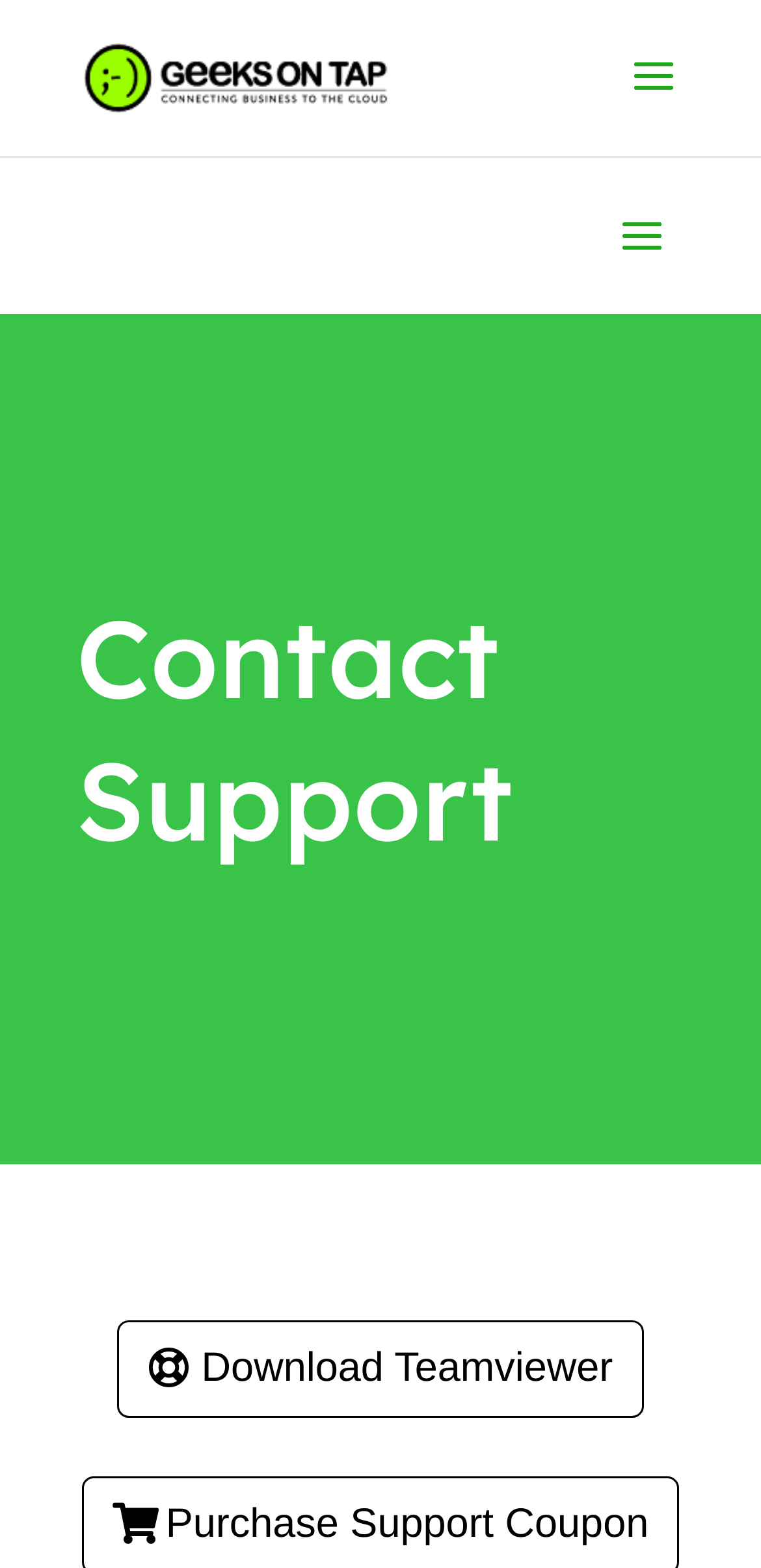Identify the bounding box coordinates of the HTML element based on this description: "alt="Geeks on Tap Asia"".

[0.11, 0.032, 0.51, 0.066]